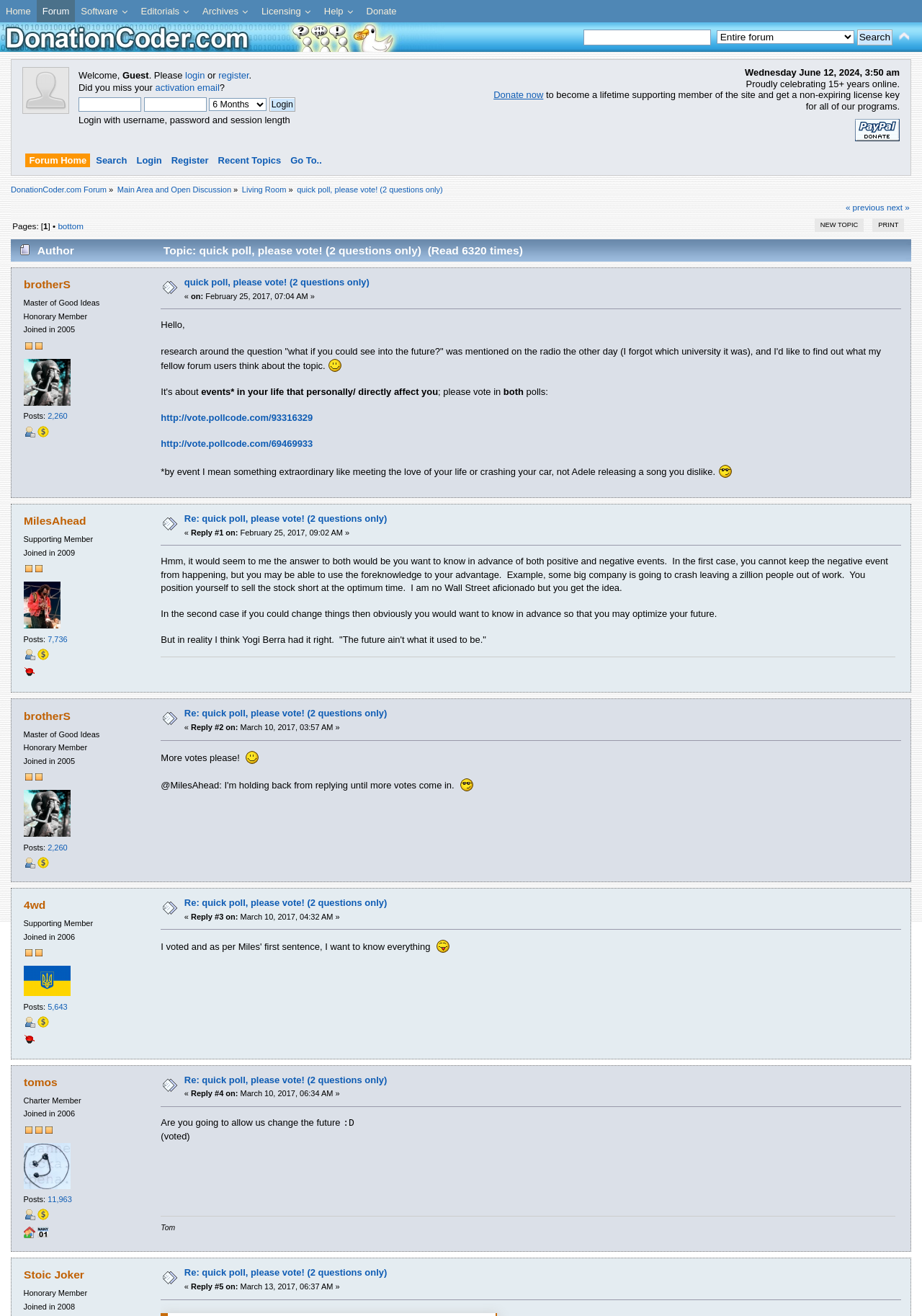Determine the bounding box coordinates in the format (top-left x, top-left y, bottom-right x, bottom-right y). Ensure all values are floating point numbers between 0 and 1. Identify the bounding box of the UI element described by: parent_node: This topic name="search"

[0.633, 0.022, 0.771, 0.034]